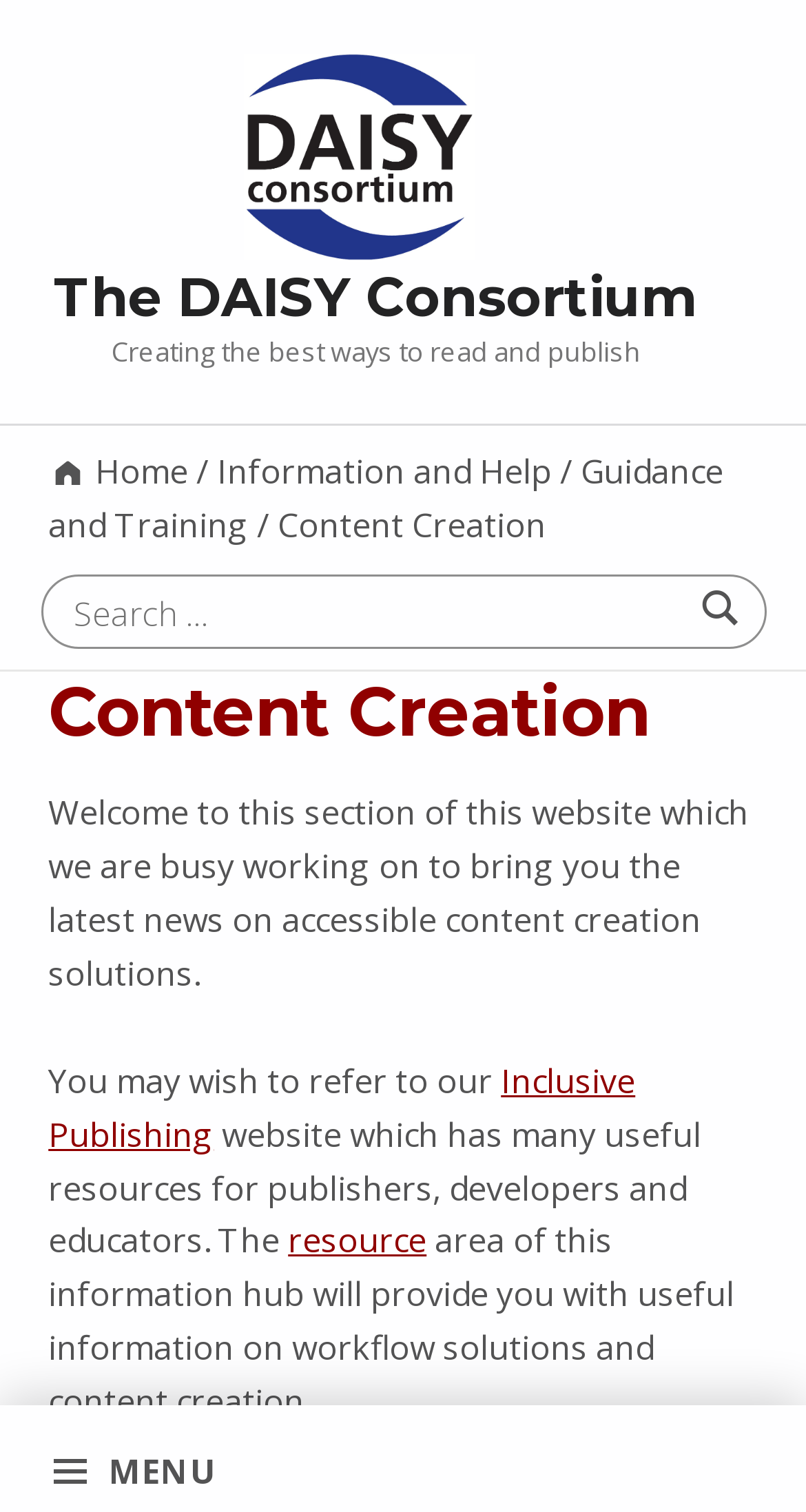What is the related resource mentioned on the webpage?
Please provide a detailed and thorough answer to the question.

The webpage mentions a related resource, which is the 'Inclusive Publishing' website, as indicated by the link 'Inclusive Publishing' with a bounding box of [0.06, 0.699, 0.788, 0.765], and is described as having many useful resources for publishers, developers, and educators.